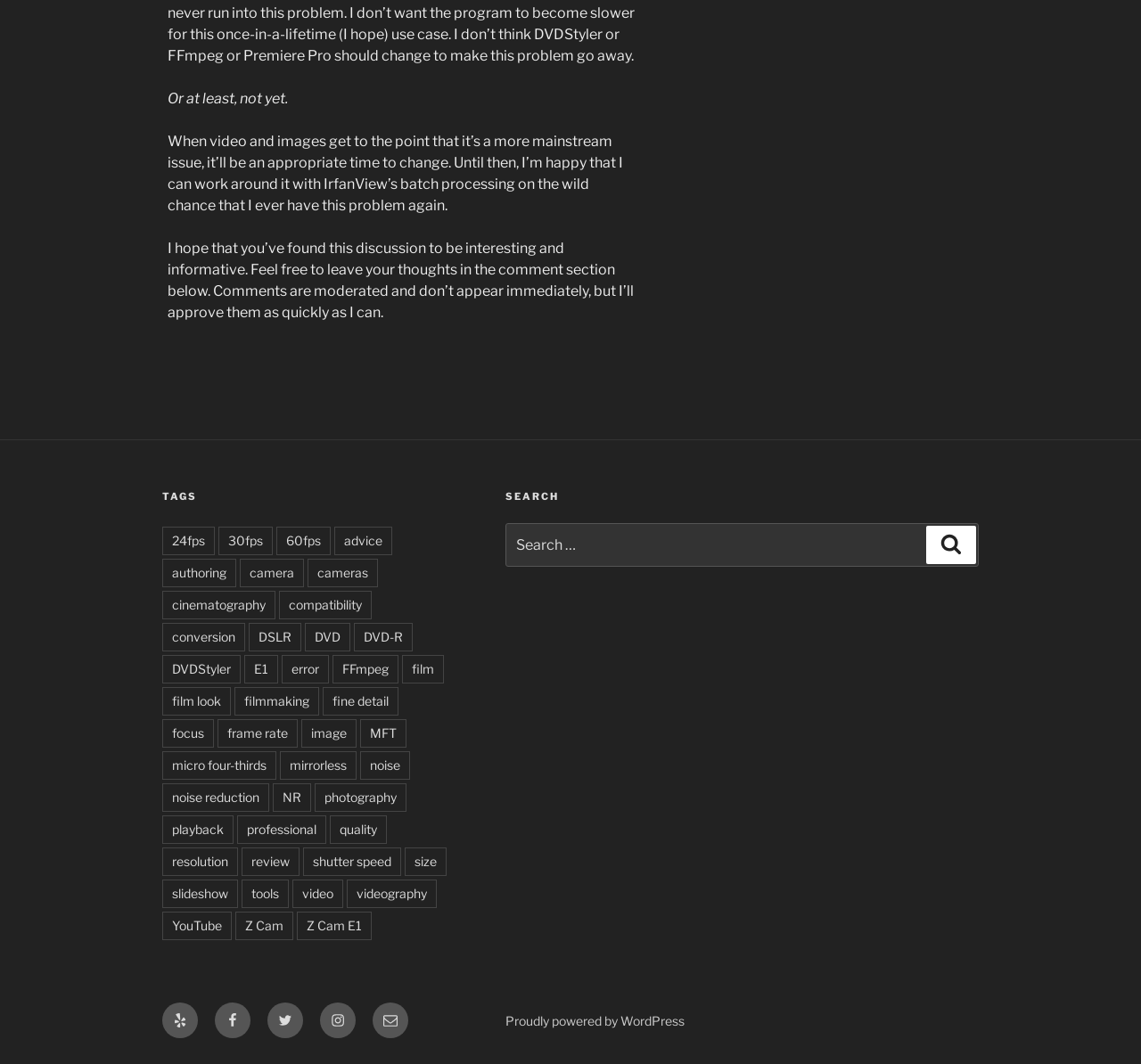Provide the bounding box coordinates of the section that needs to be clicked to accomplish the following instruction: "Leave a comment."

[0.147, 0.225, 0.555, 0.301]